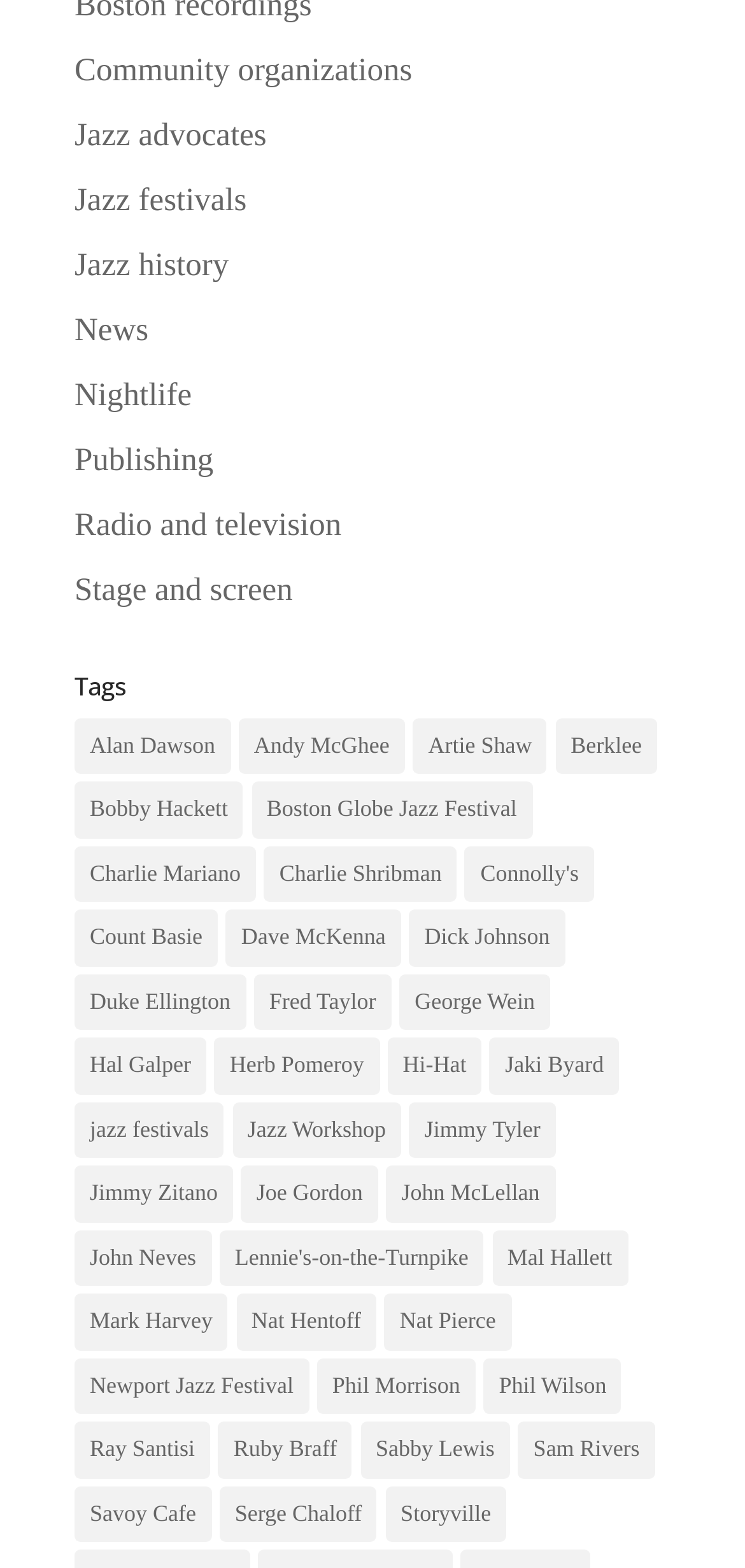Find the bounding box coordinates of the element to click in order to complete this instruction: "Explore the 'Alan Dawson' tag". The bounding box coordinates must be four float numbers between 0 and 1, denoted as [left, top, right, bottom].

[0.1, 0.458, 0.309, 0.494]